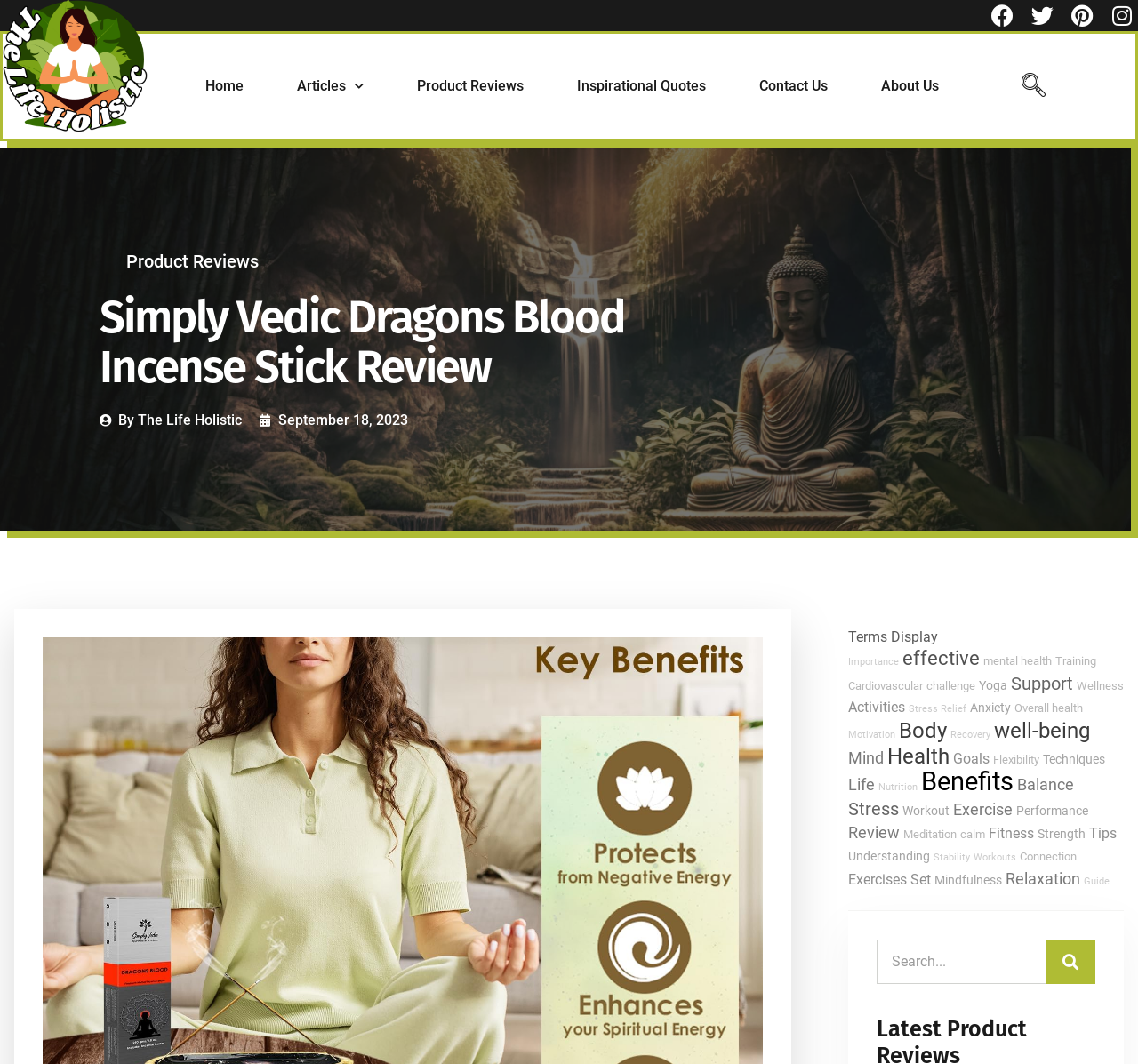Predict the bounding box of the UI element that fits this description: "BBC Network News".

None